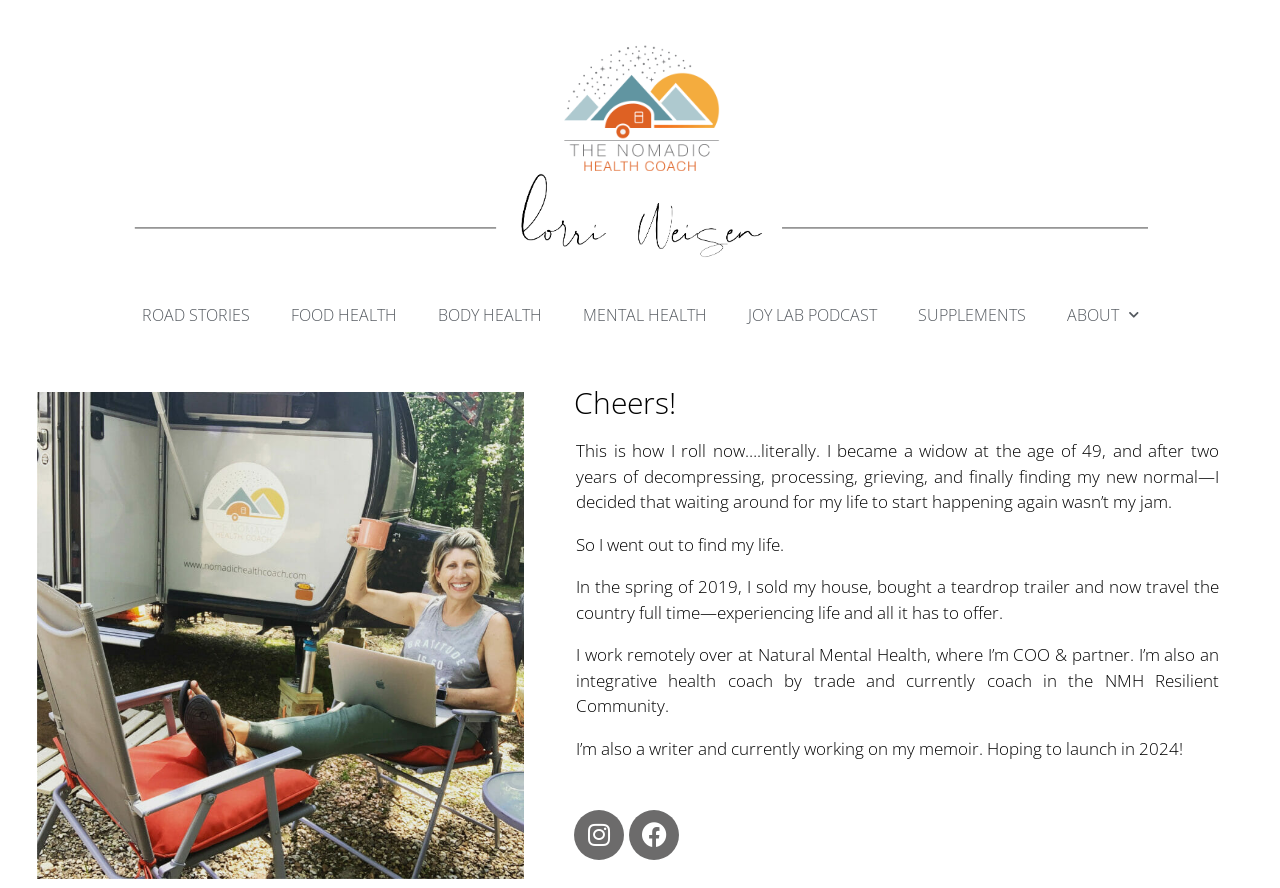What is the author's current living situation?
Please provide a comprehensive answer to the question based on the webpage screenshot.

According to the webpage content, the author is currently traveling full time, as mentioned in the text 'In the spring of 2019, I sold my house, bought a teardrop trailer and now travel the country full time—experiencing life and all it has to offer.'